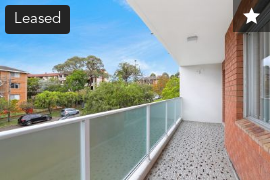Use one word or a short phrase to answer the question provided: 
What is the purpose of the large windows in the balcony?

Provide natural light